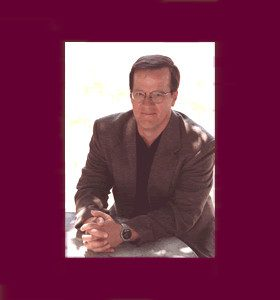Can you give a comprehensive explanation to the question given the content of the image?
What is the man's facial expression?

The man's expression suggests thoughtfulness, as he gazes slightly off-camera, perhaps contemplating deeper truths, indicating a reflective and introspective mood.